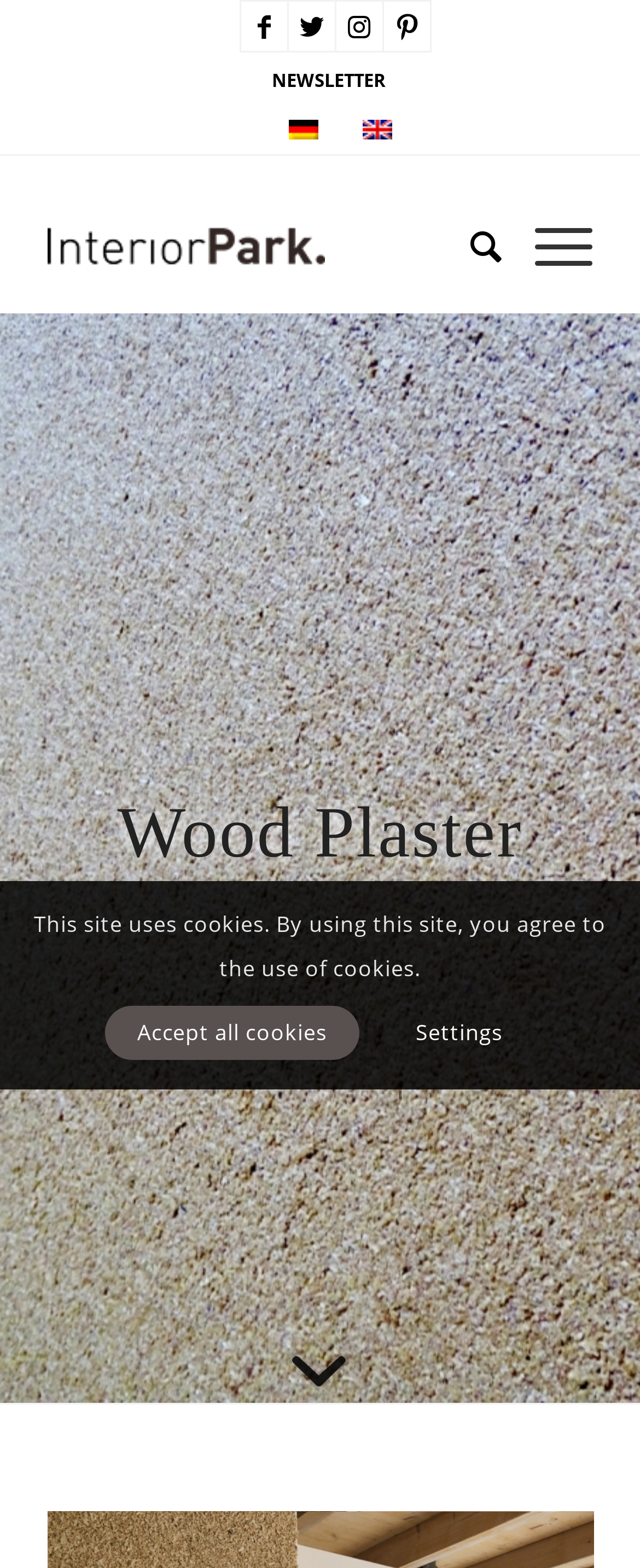Find the bounding box coordinates of the UI element according to this description: "Intuico Digital".

None